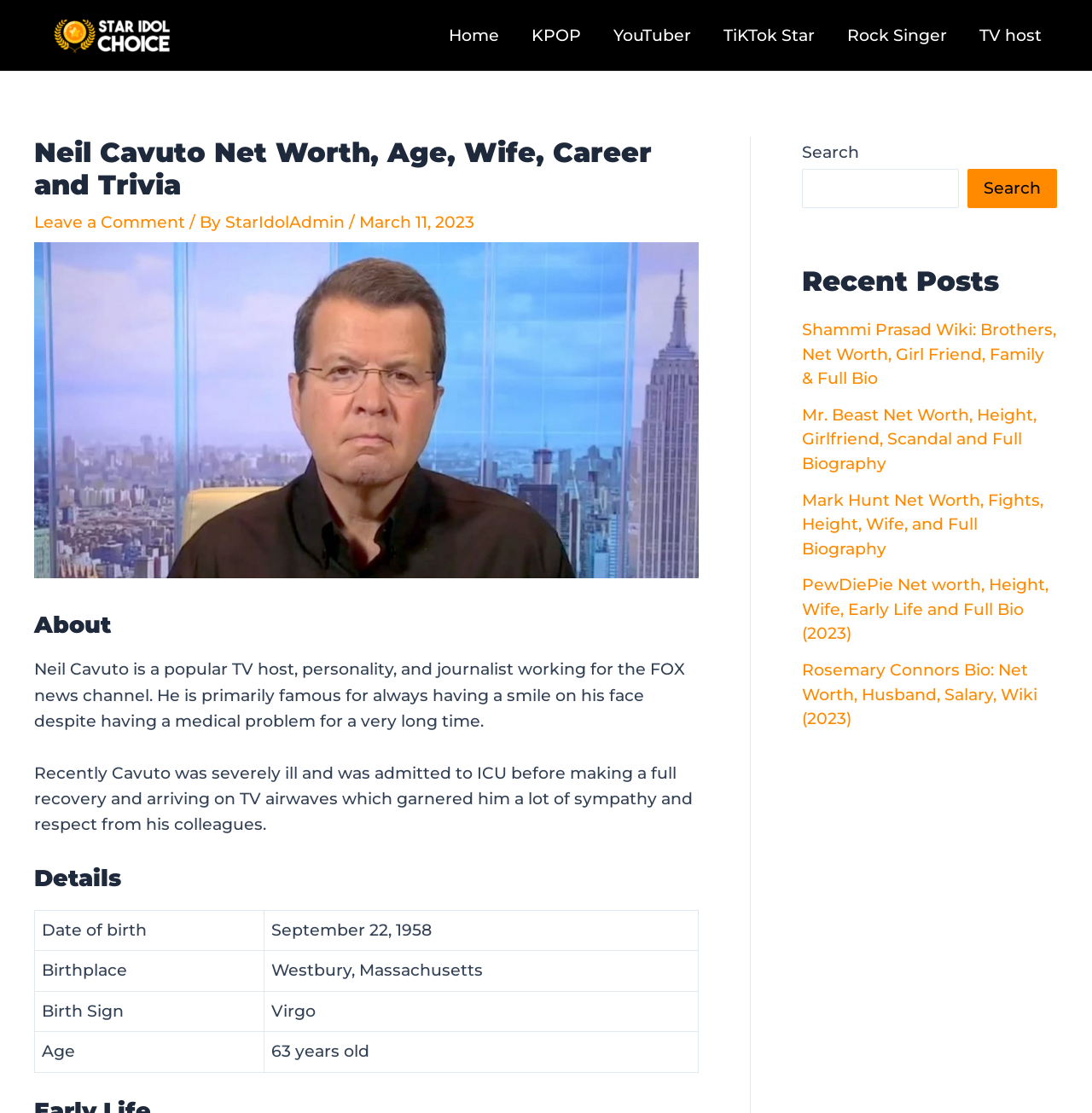Please find the bounding box coordinates of the element that must be clicked to perform the given instruction: "Click the 'Home' link". The coordinates should be four float numbers from 0 to 1, i.e., [left, top, right, bottom].

[0.396, 0.001, 0.472, 0.062]